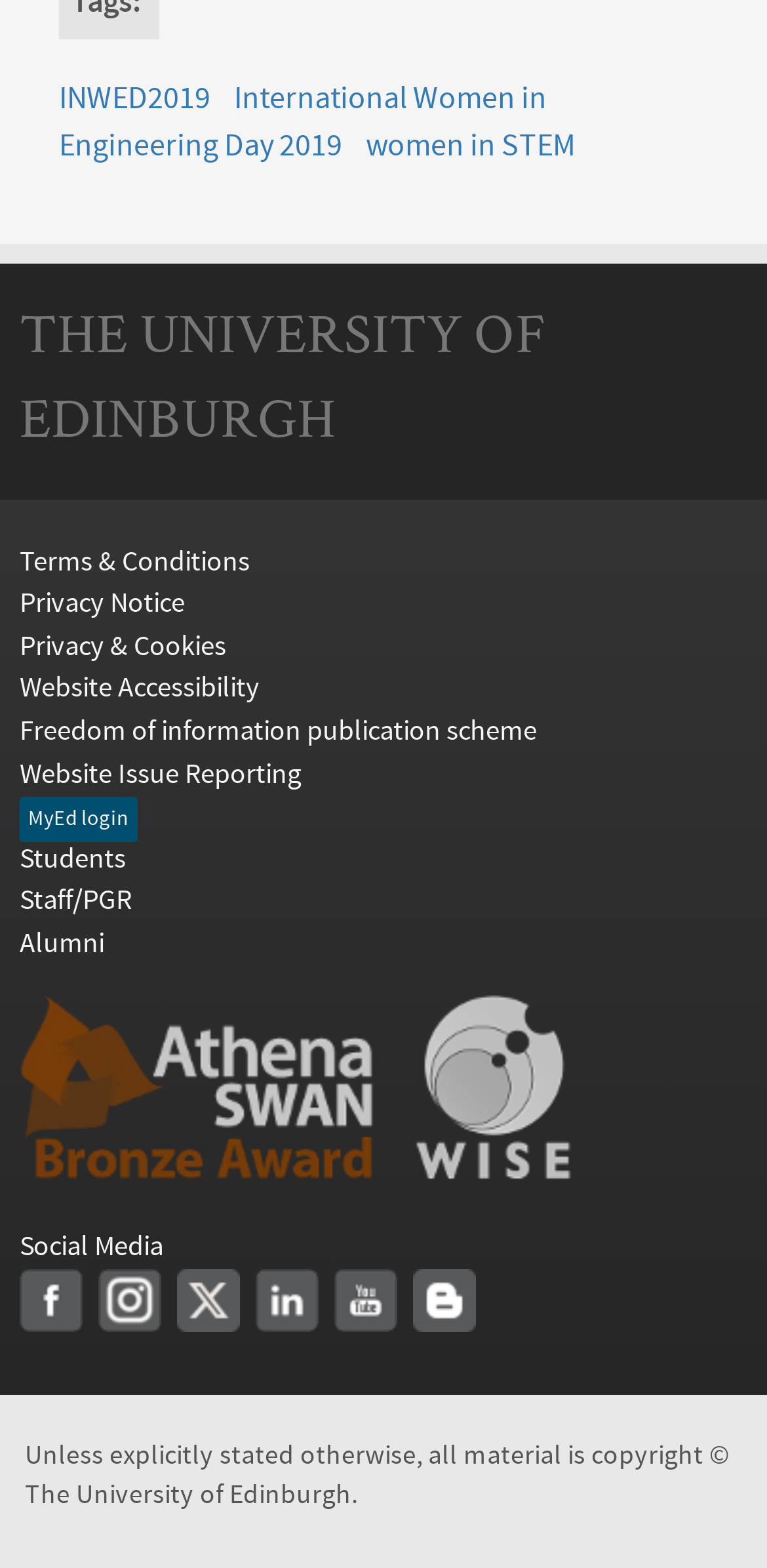Please specify the bounding box coordinates of the clickable section necessary to execute the following command: "Log in to MyEd".

[0.026, 0.508, 0.179, 0.536]